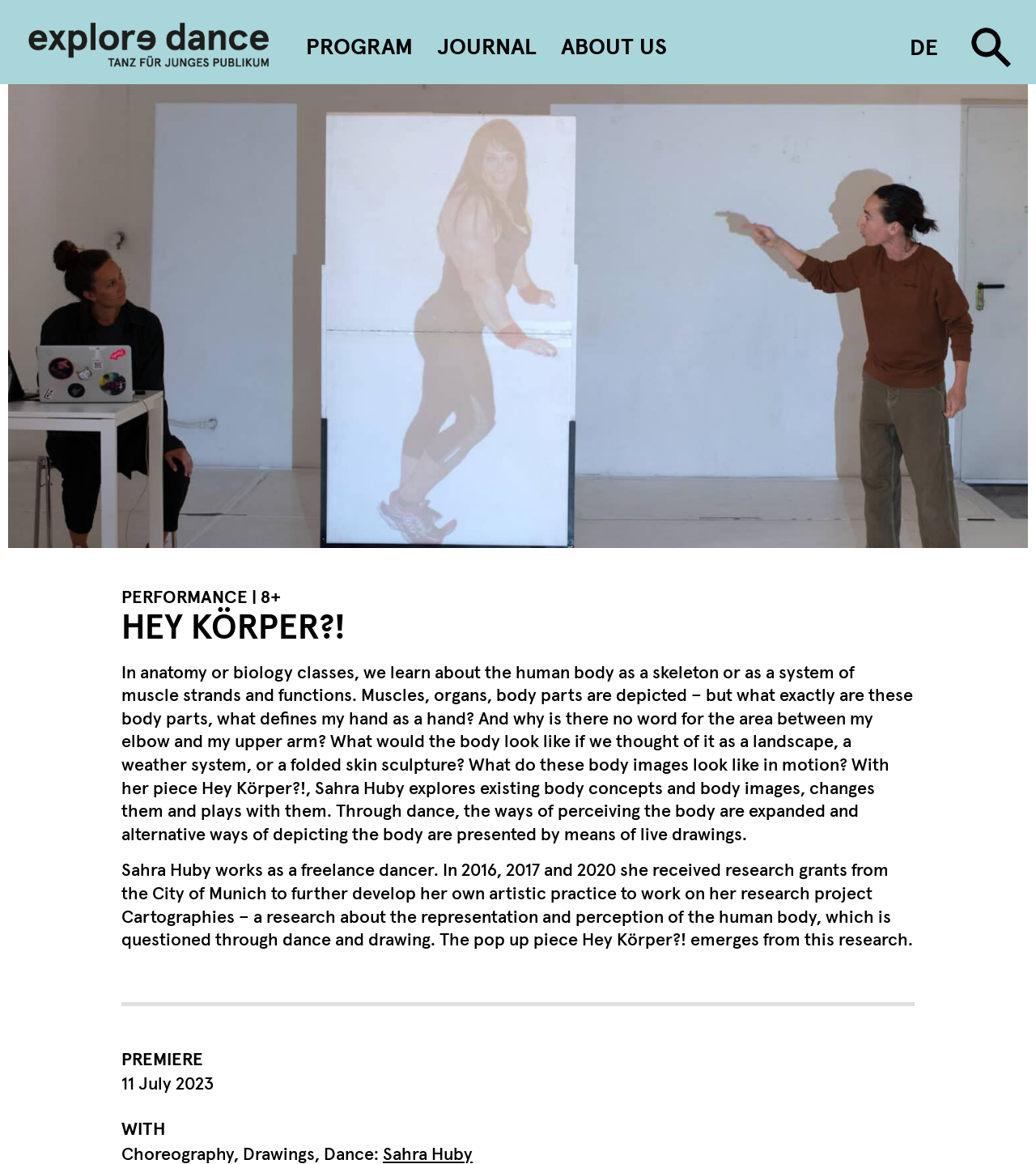What is the name of the dance piece?
Provide a short answer using one word or a brief phrase based on the image.

Hey Körper?!